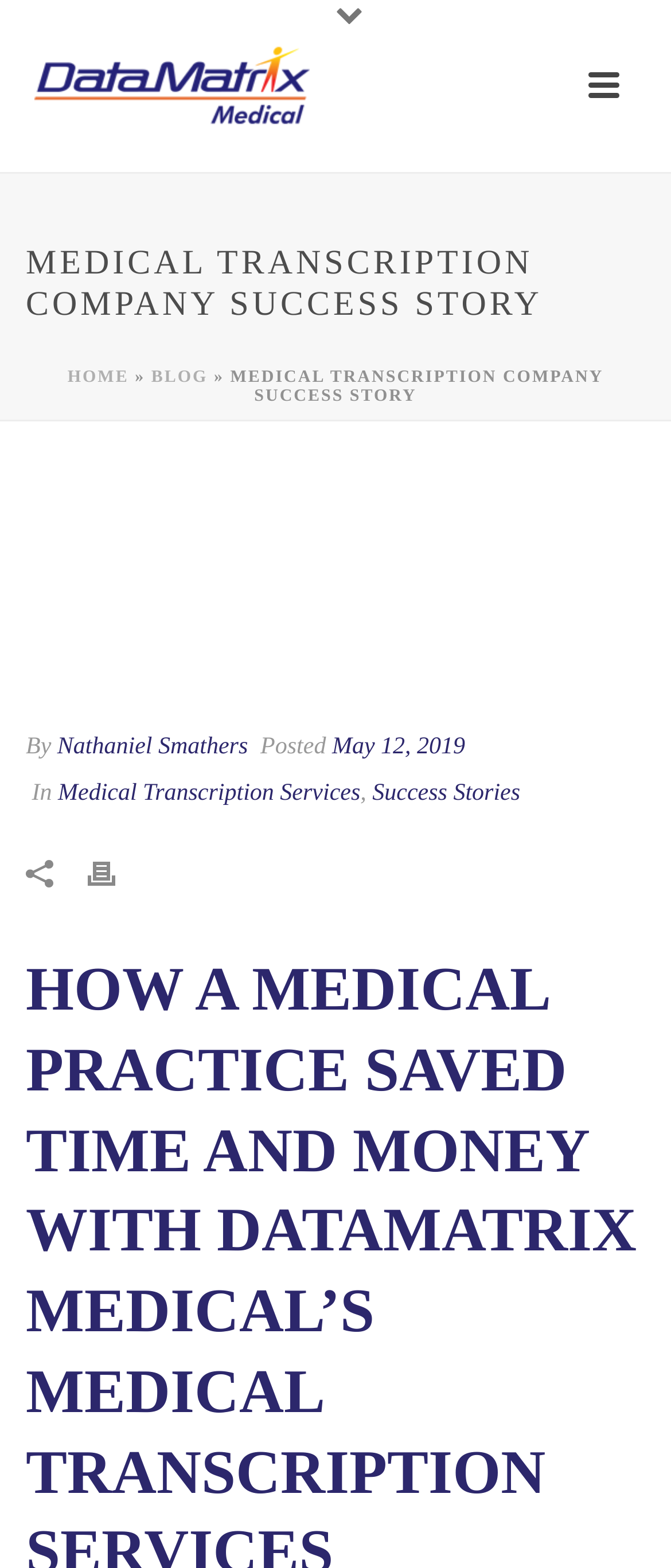Find the UI element described as: "Nathaniel Smathers" and predict its bounding box coordinates. Ensure the coordinates are four float numbers between 0 and 1, [left, top, right, bottom].

[0.085, 0.468, 0.37, 0.485]